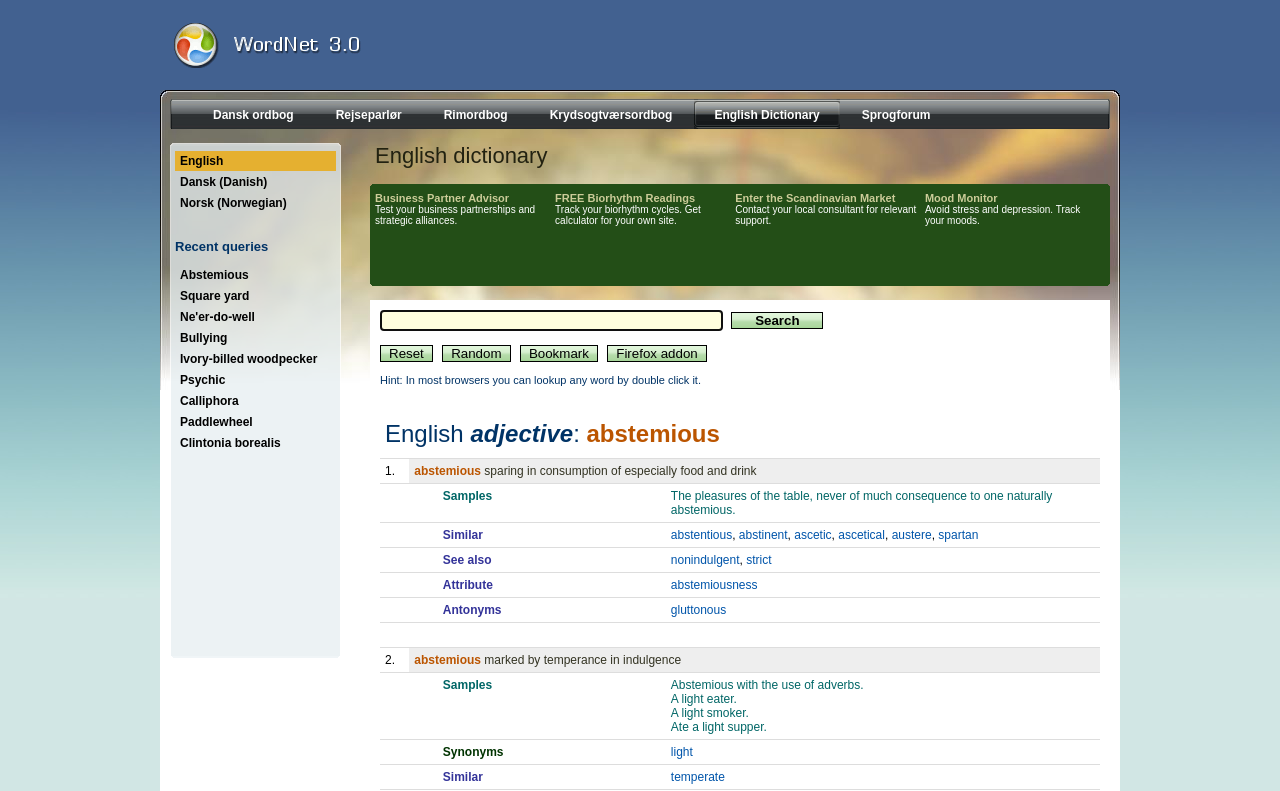How many rows are there in the gridcell element?
Please use the image to provide a one-word or short phrase answer.

7